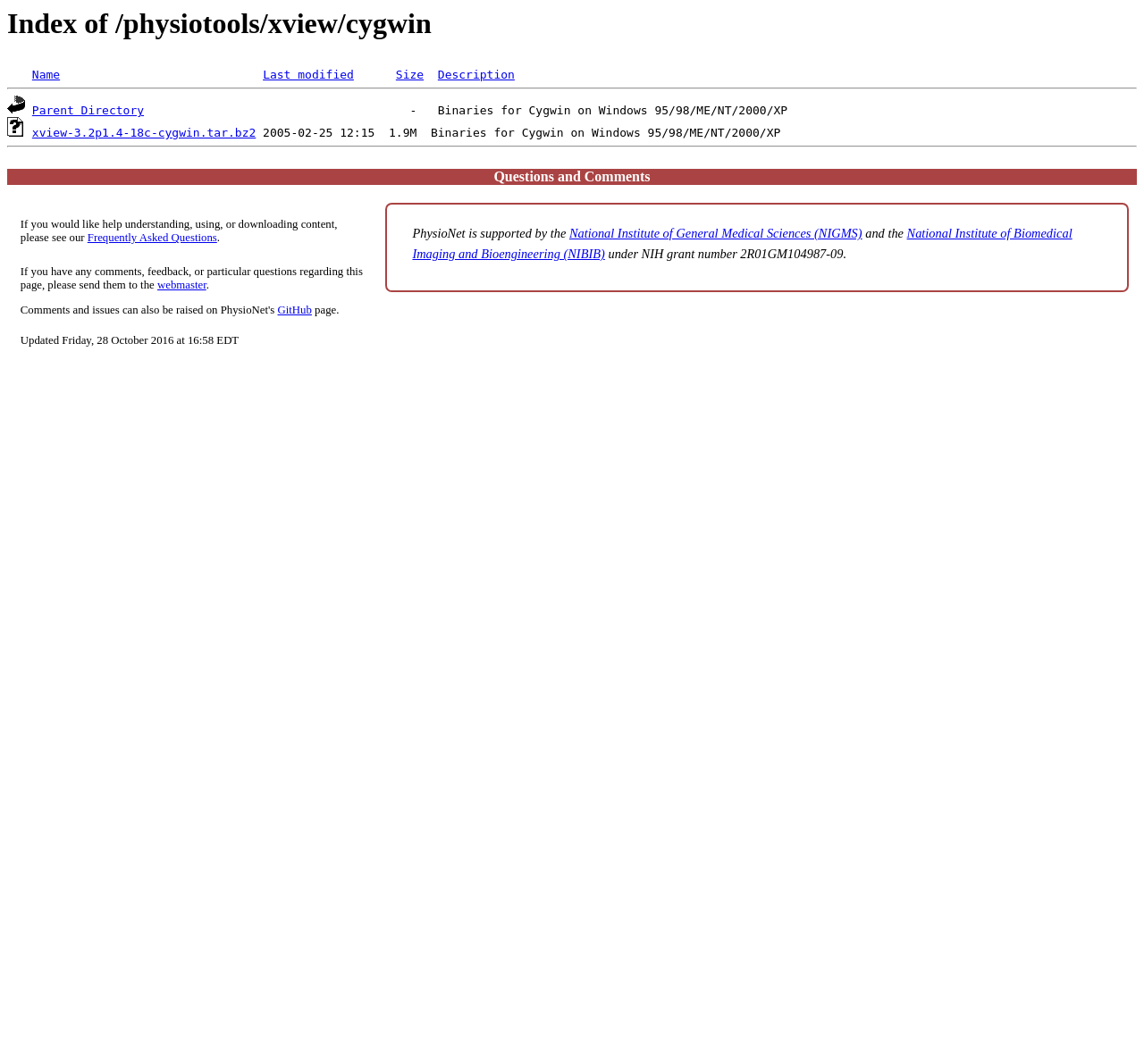Please identify the bounding box coordinates of the clickable region that I should interact with to perform the following instruction: "Click the Parent Directory link". The coordinates should be expressed as four float numbers between 0 and 1, i.e., [left, top, right, bottom].

[0.028, 0.098, 0.126, 0.11]